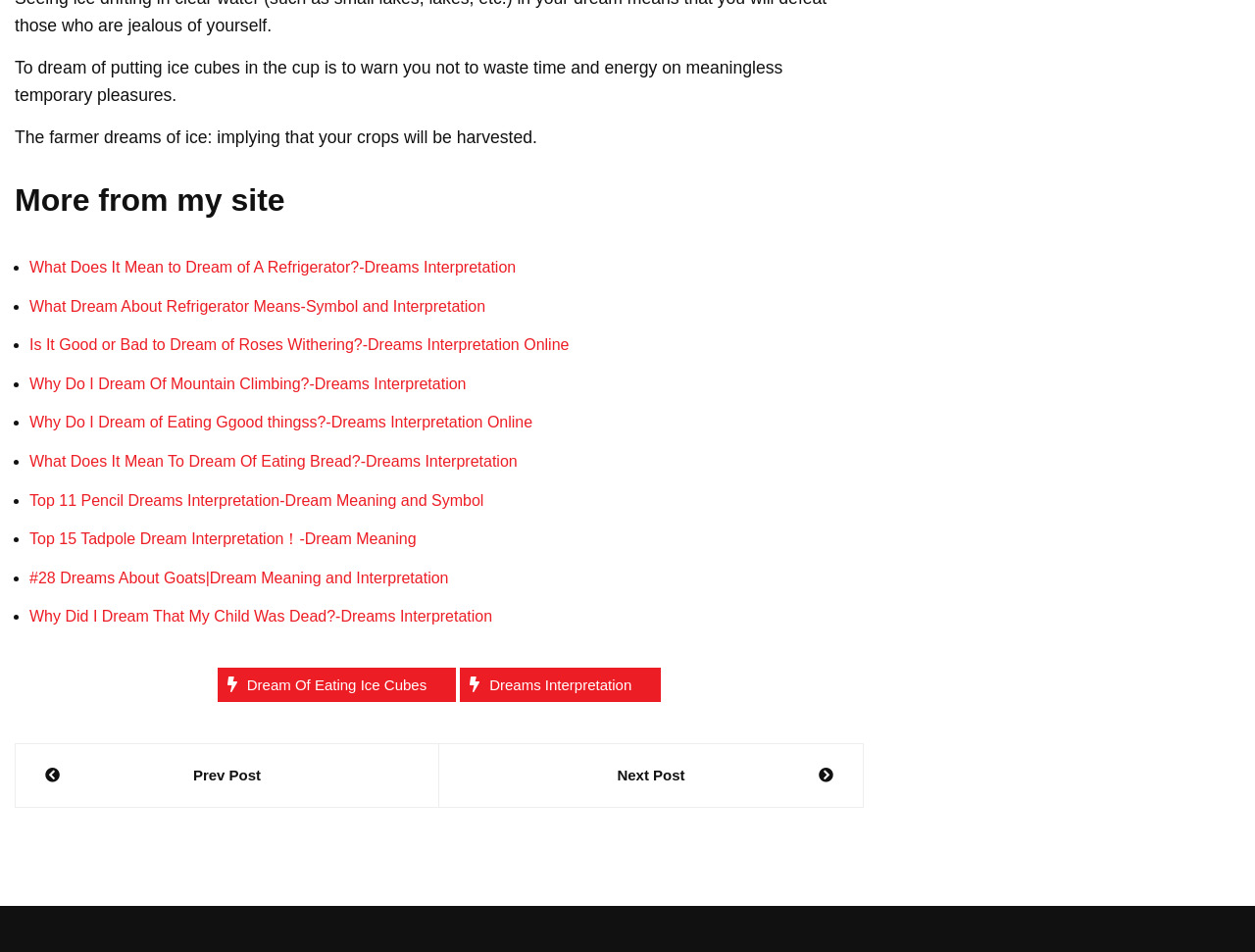Locate the bounding box coordinates of the element that needs to be clicked to carry out the instruction: "View the previous post". The coordinates should be given as four float numbers ranging from 0 to 1, i.e., [left, top, right, bottom].

[0.036, 0.802, 0.326, 0.827]